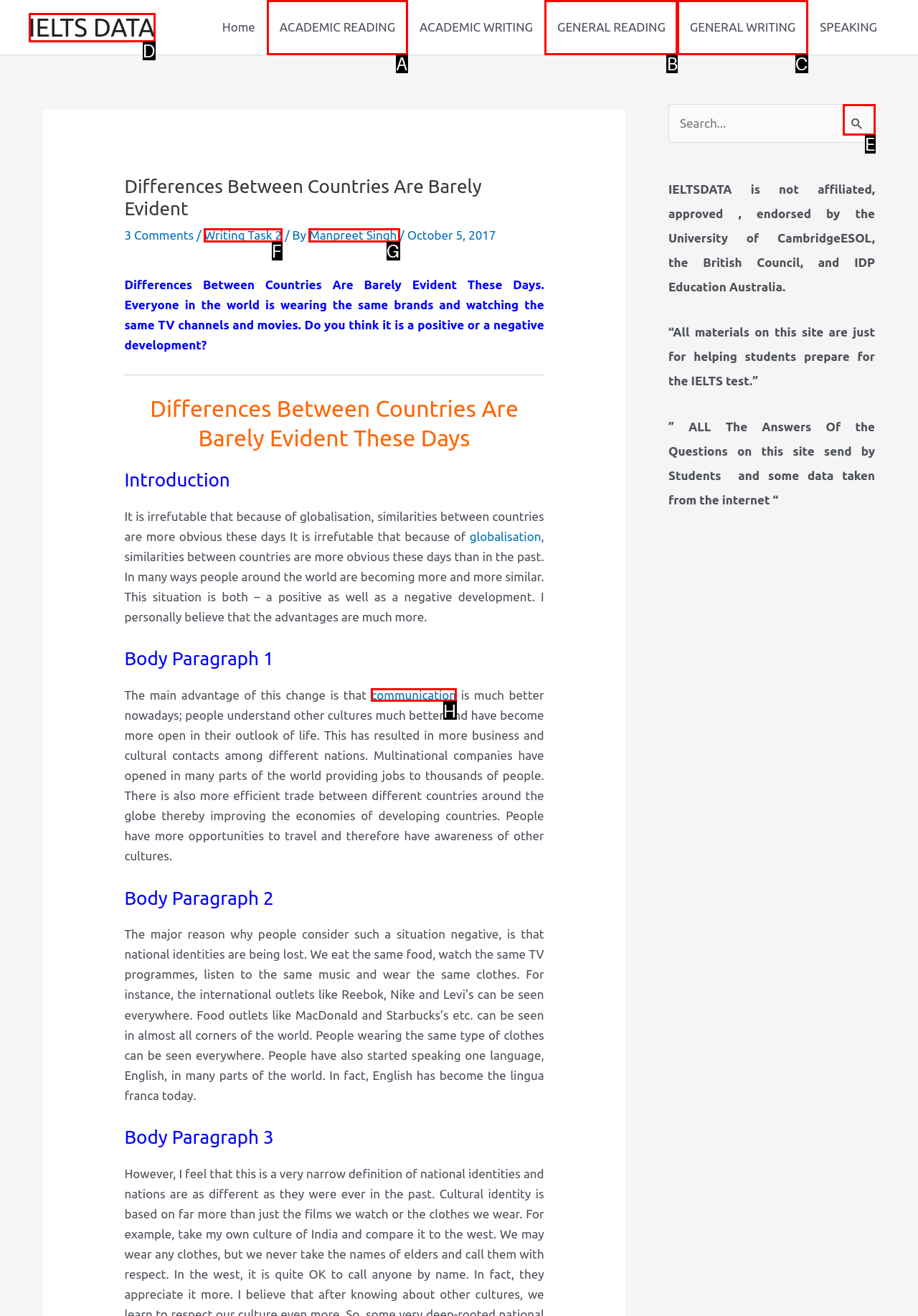Figure out which option to click to perform the following task: Click on the 'communication' link
Provide the letter of the correct option in your response.

H